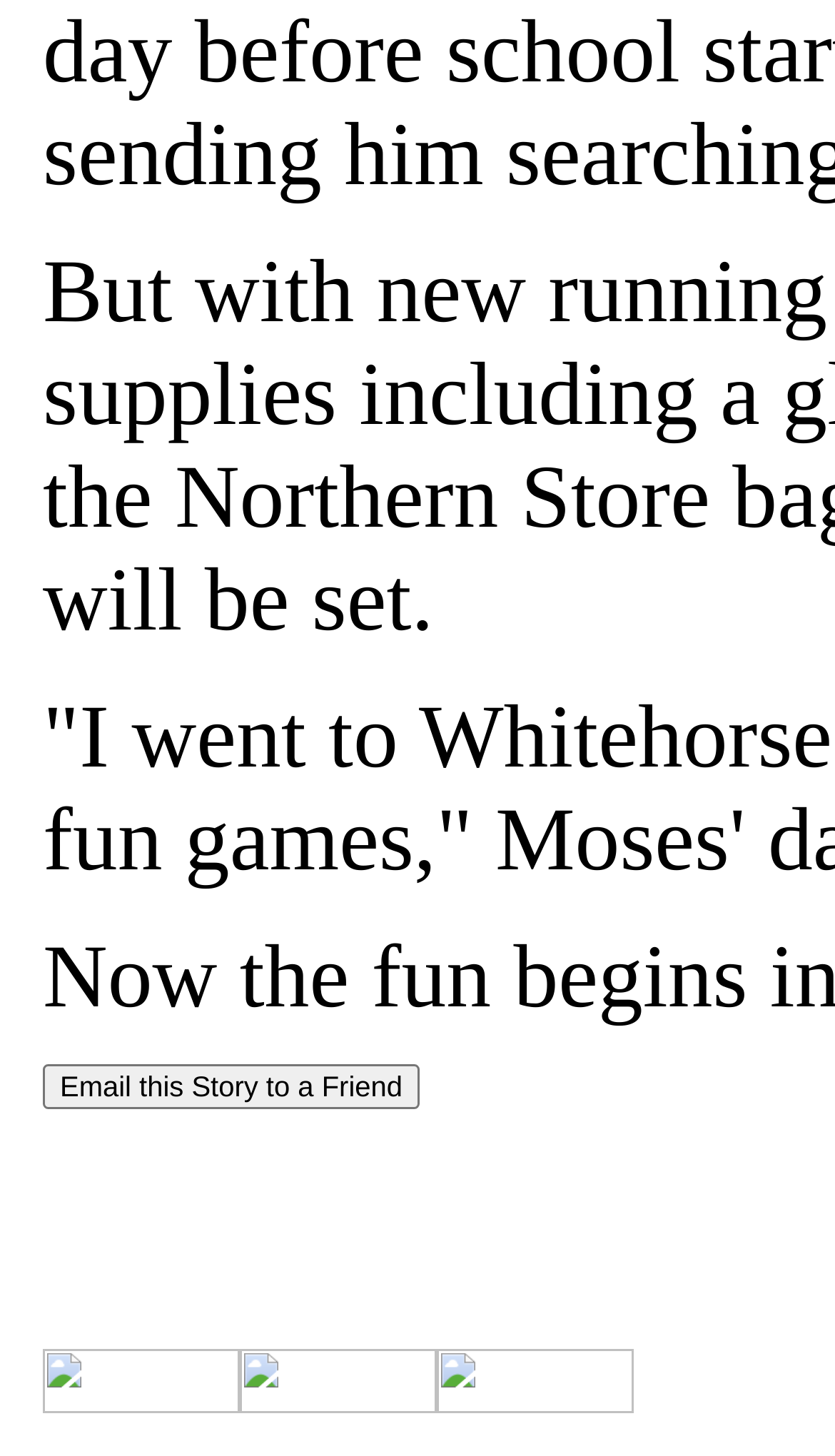Are the social media links aligned horizontally?
Using the image provided, answer with just one word or phrase.

Yes